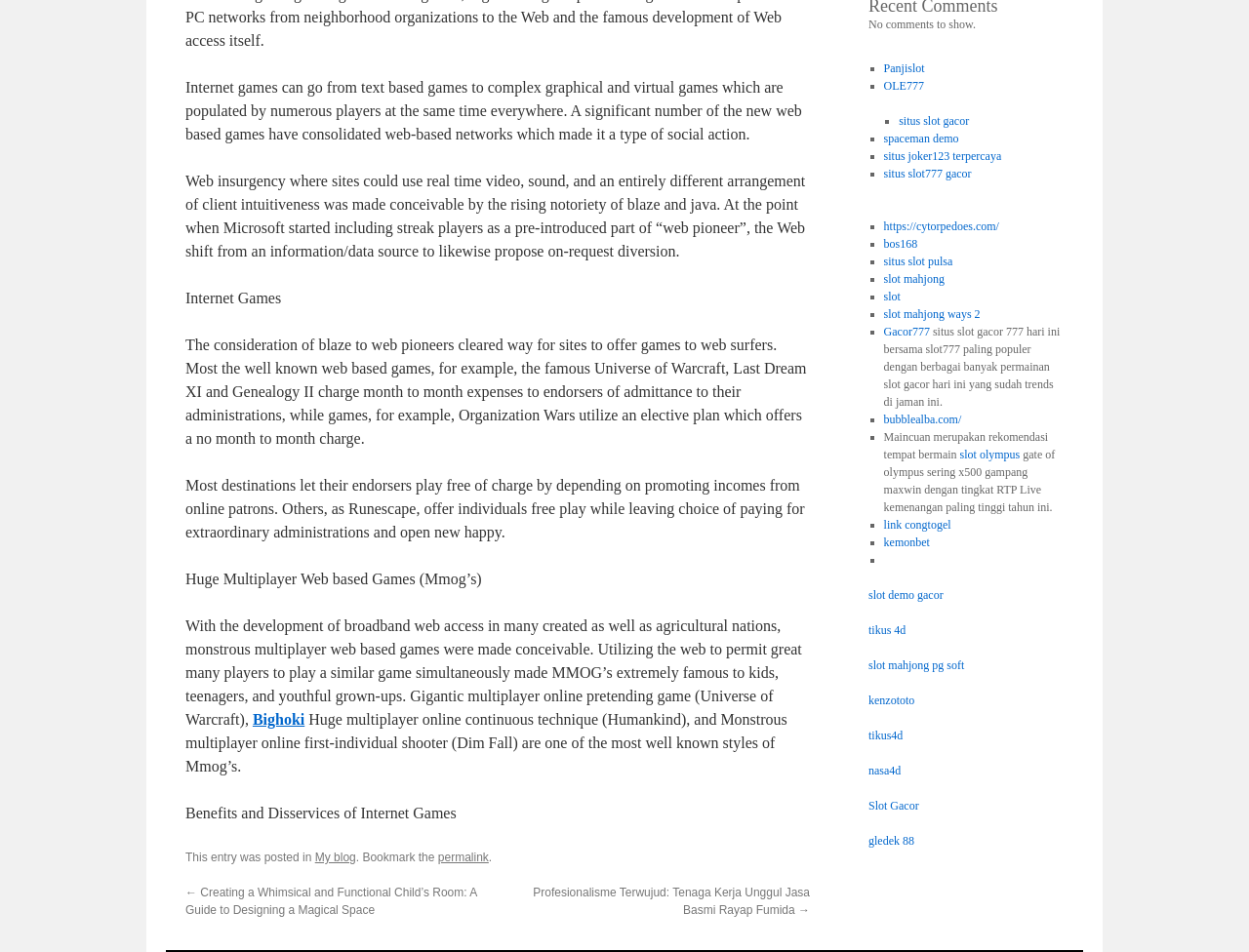Please predict the bounding box coordinates (top-left x, top-left y, bottom-right x, bottom-right y) for the UI element in the screenshot that fits the description: kemonbet

[0.707, 0.562, 0.744, 0.576]